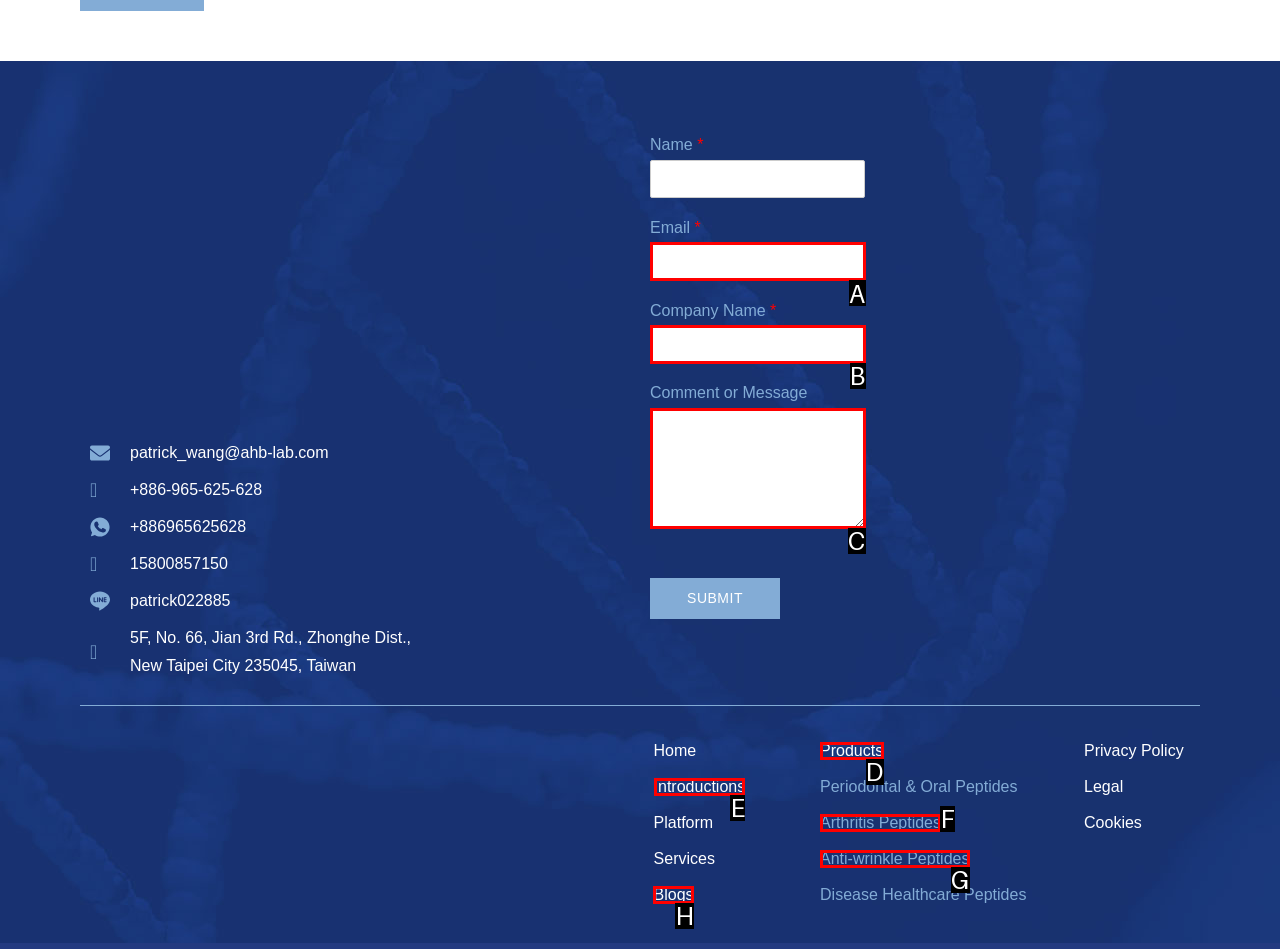Point out the option that needs to be clicked to fulfill the following instruction: Click the Introductions link
Answer with the letter of the appropriate choice from the listed options.

E